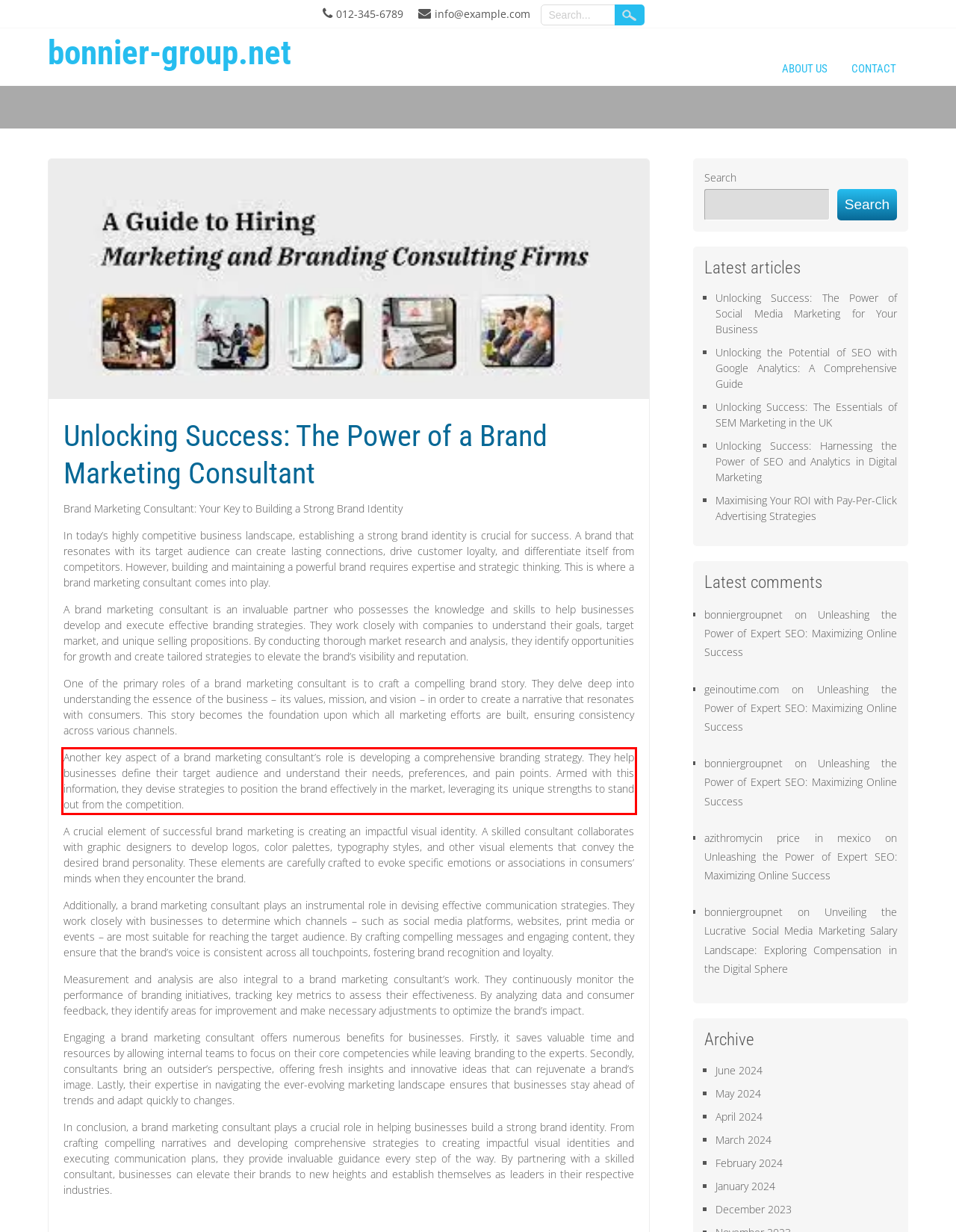Using the provided webpage screenshot, identify and read the text within the red rectangle bounding box.

Another key aspect of a brand marketing consultant’s role is developing a comprehensive branding strategy. They help businesses define their target audience and understand their needs, preferences, and pain points. Armed with this information, they devise strategies to position the brand effectively in the market, leveraging its unique strengths to stand out from the competition.